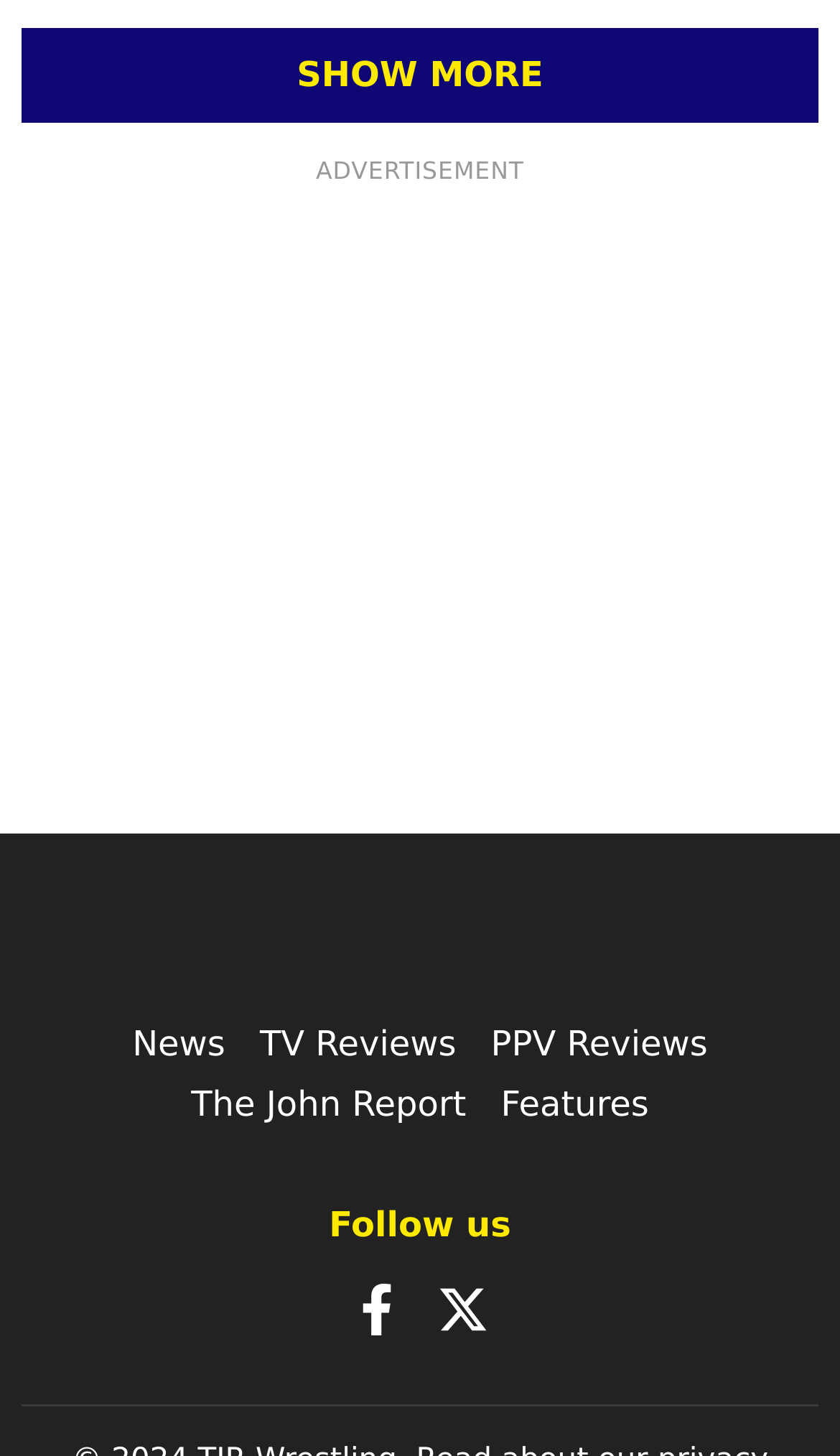How many social media links are there?
Please ensure your answer to the question is detailed and covers all necessary aspects.

I counted the number of social media links by looking at the links with images, which are 'Facebook Facebook' and 'X X'. These links are located at coordinates [0.418, 0.913, 0.479, 0.942] and [0.521, 0.913, 0.582, 0.942] respectively, and both have corresponding images.